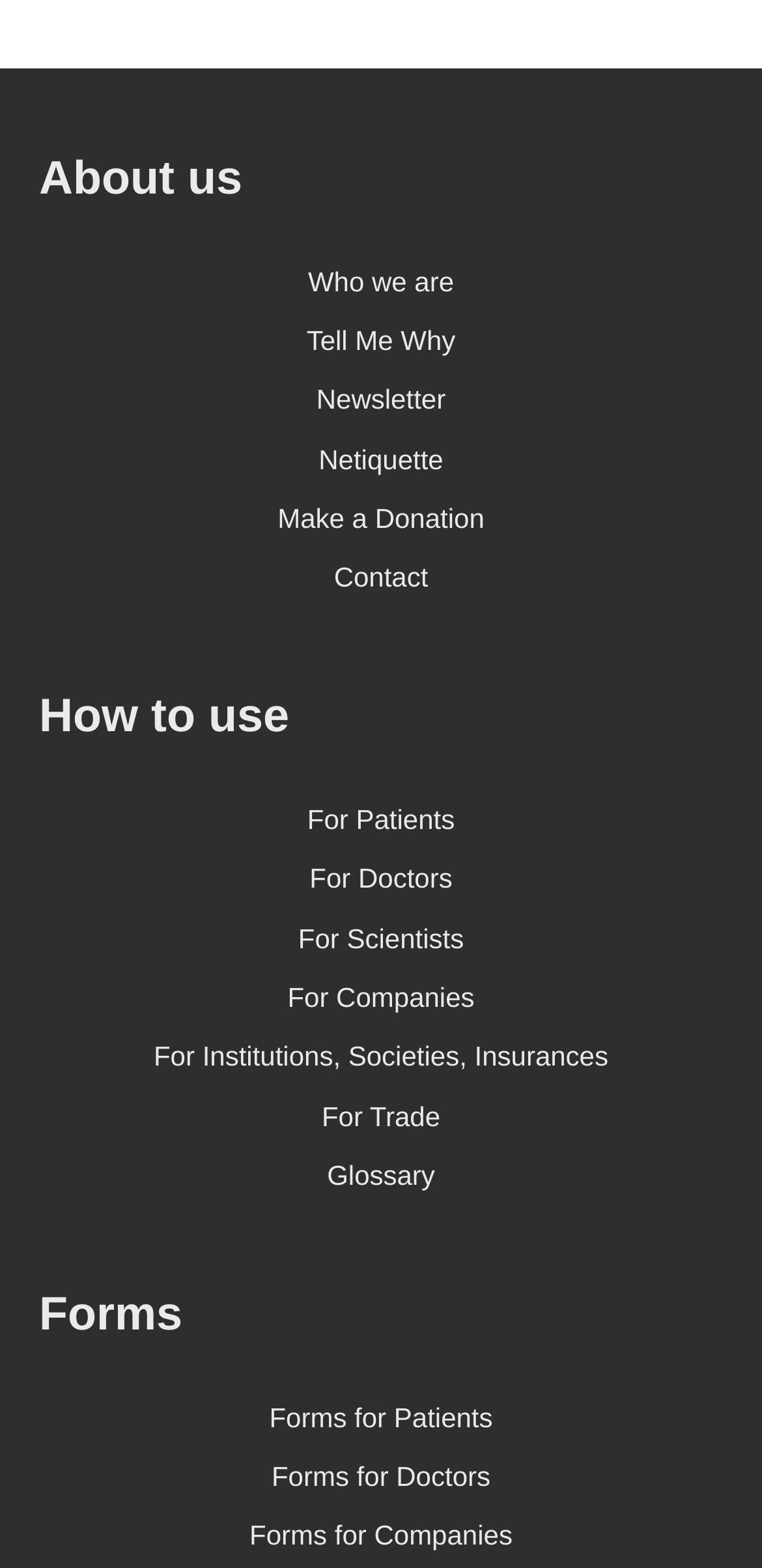Answer this question in one word or a short phrase: What is the last link in the 'Forms' section?

Forms for Companies